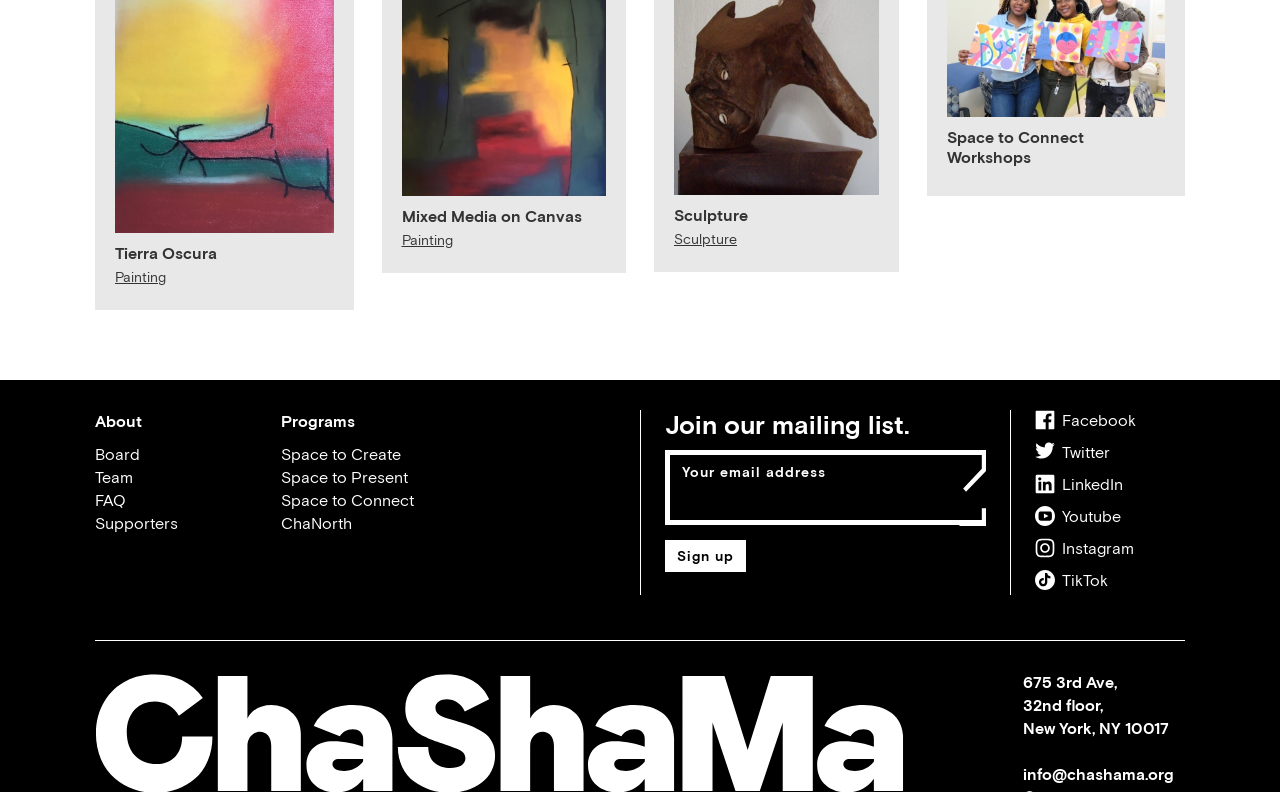Please answer the following question using a single word or phrase: 
What is the purpose of the textbox?

Join our mailing list